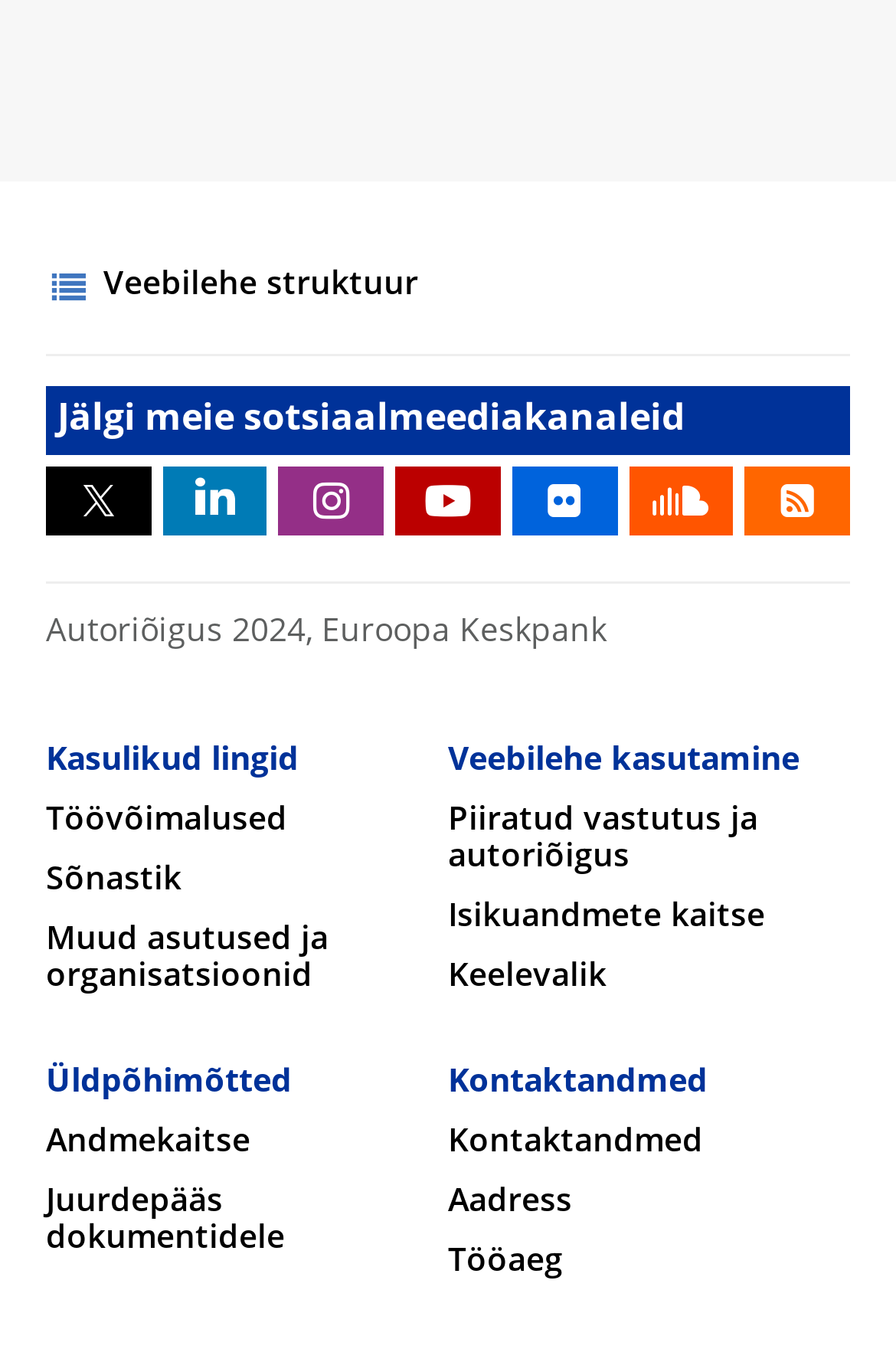What is the name of the organization?
From the details in the image, provide a complete and detailed answer to the question.

I found the StaticText element with the text 'Euroopa Keskpank', which indicates the name of the organization.